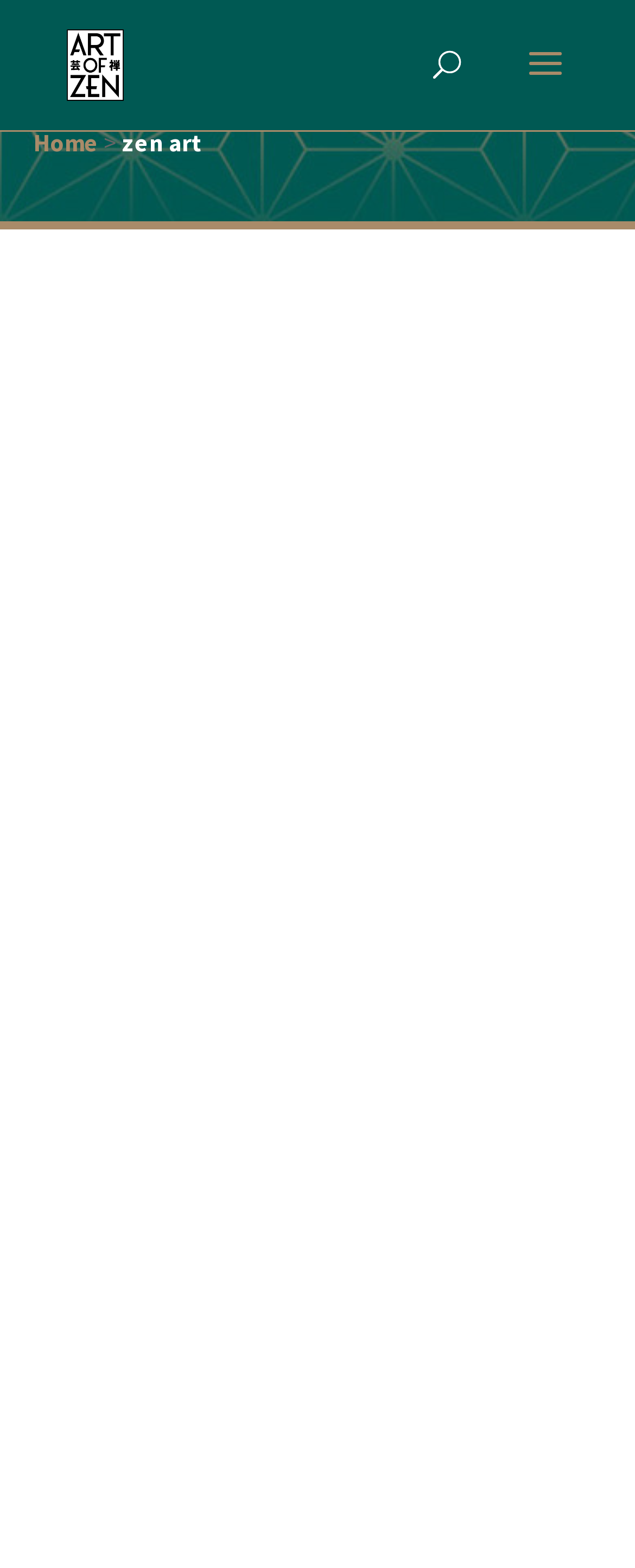What is the text above the image of Japanese cranes?
Refer to the image and respond with a one-word or short-phrase answer.

The Significance of Japanese Cranes in Ukiyo-e Art